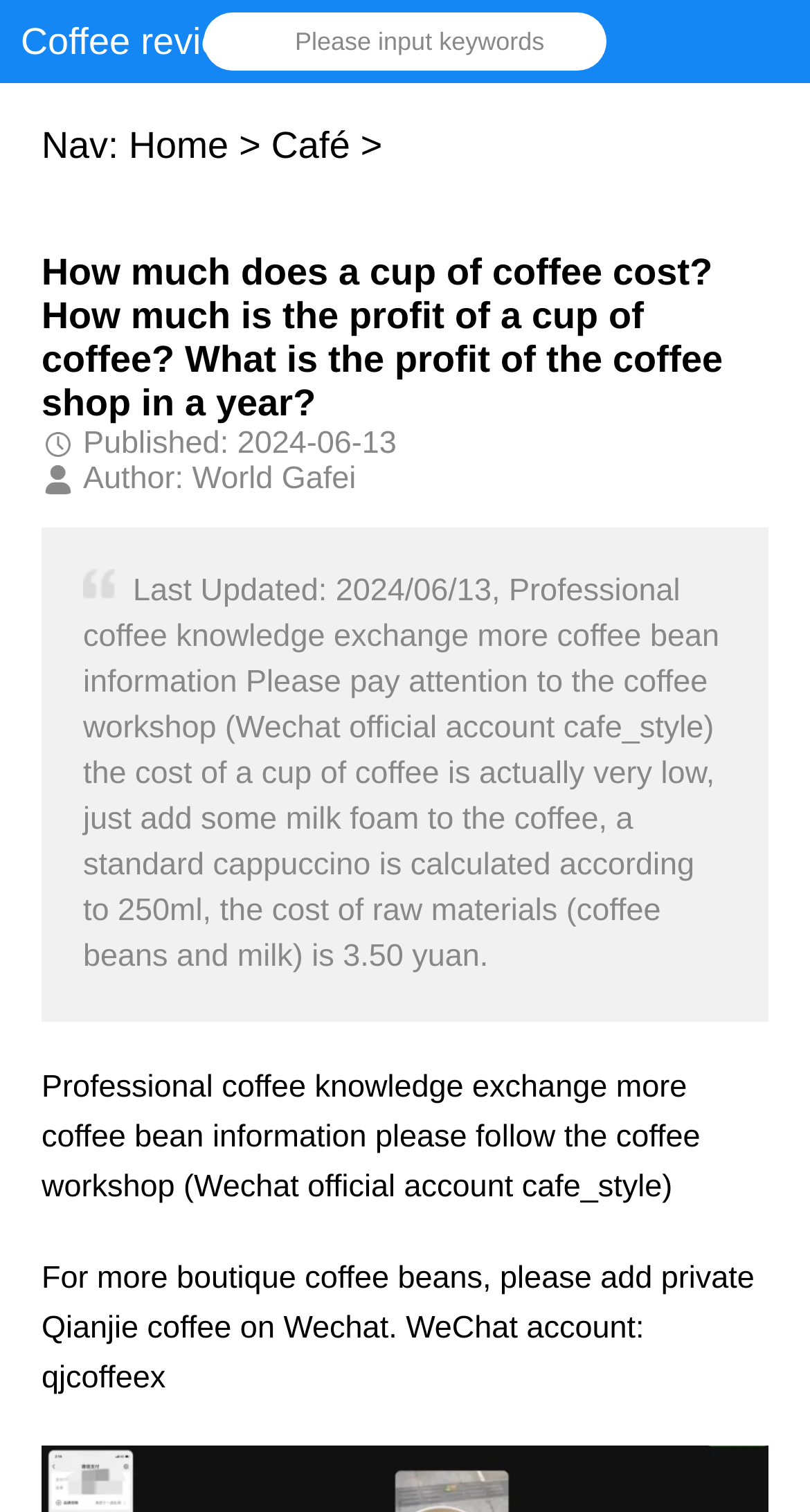What is the WeChat account for private Qianjie coffee?
Look at the screenshot and give a one-word or phrase answer.

qjcoffeex